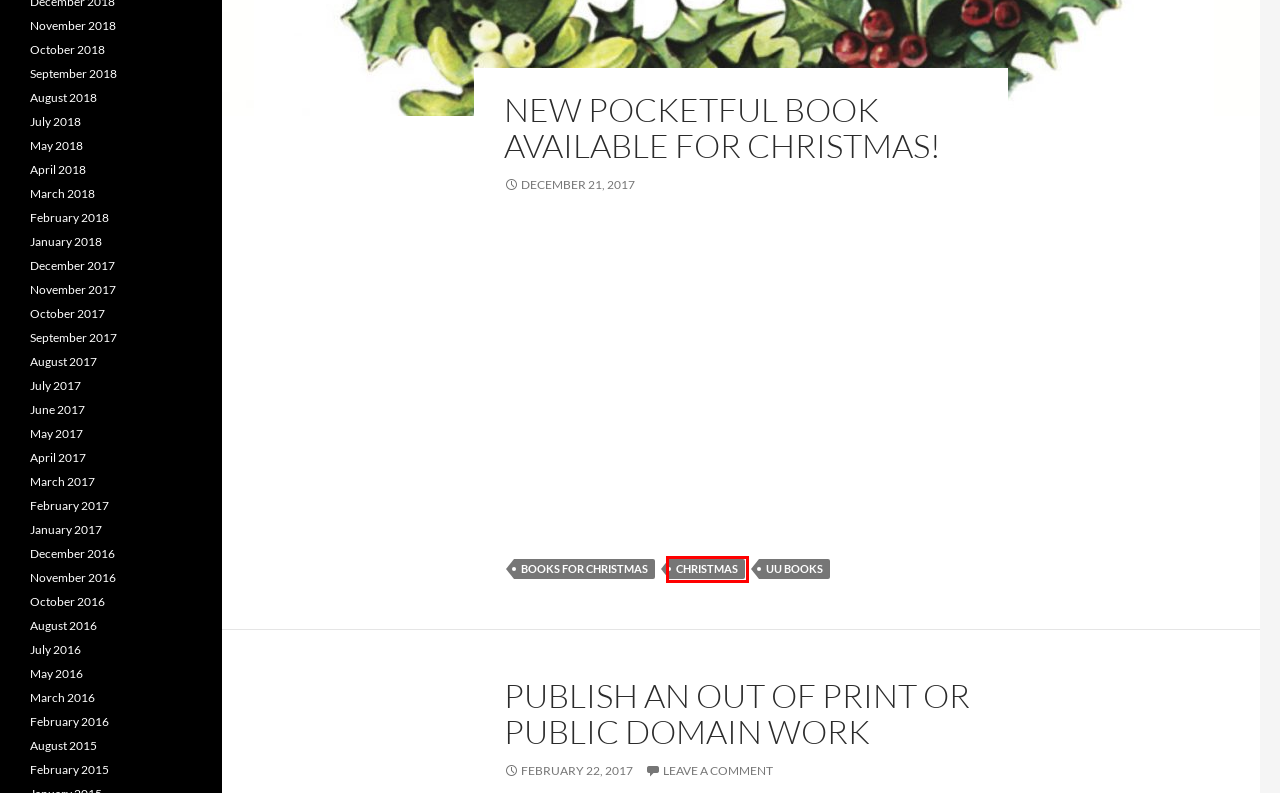You are given a webpage screenshot where a red bounding box highlights an element. Determine the most fitting webpage description for the new page that loads after clicking the element within the red bounding box. Here are the candidates:
A. July | 2016 | Matrika Press
B. christmas | Matrika Press
C. November | 2016 | Matrika Press
D. May | 2017 | Matrika Press
E. May | 2016 | Matrika Press
F. May | 2018 | Matrika Press
G. October | 2018 | Matrika Press
H. August | 2018 | Matrika Press

B